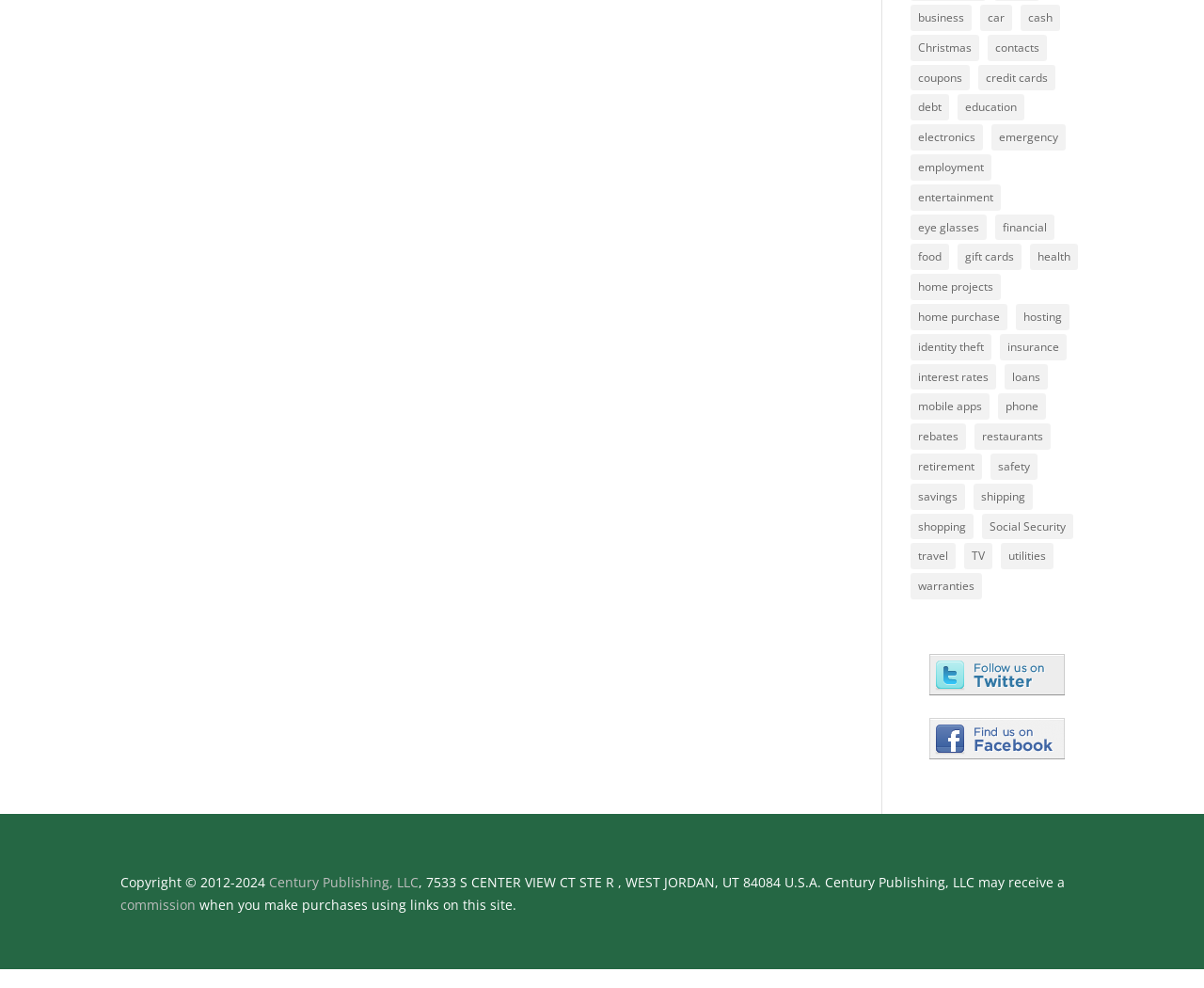Determine the bounding box coordinates (top-left x, top-left y, bottom-right x, bottom-right y) of the UI element described in the following text: credit cards

[0.813, 0.065, 0.877, 0.092]